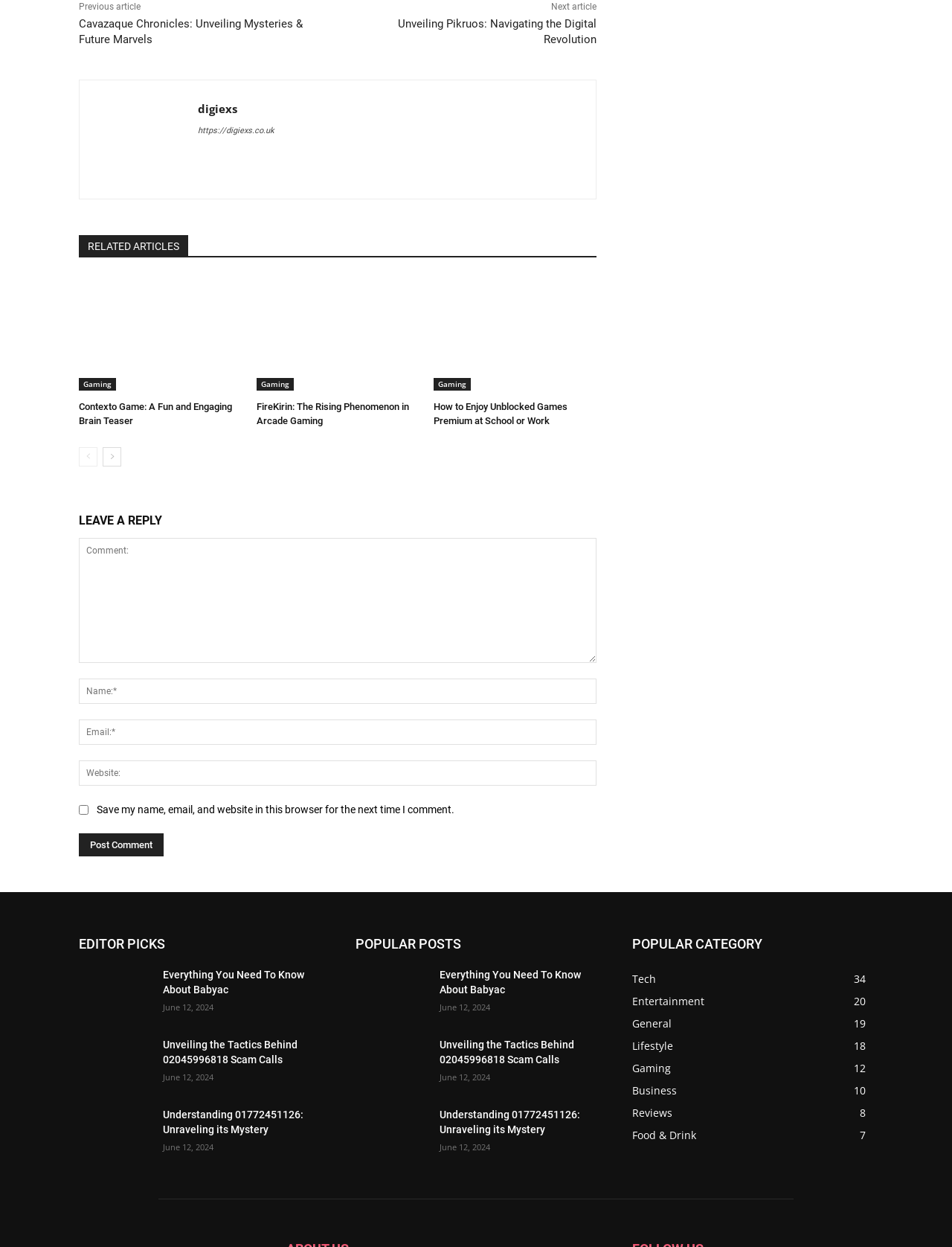Please determine the bounding box coordinates of the section I need to click to accomplish this instruction: "Leave a reply".

[0.083, 0.408, 0.627, 0.427]